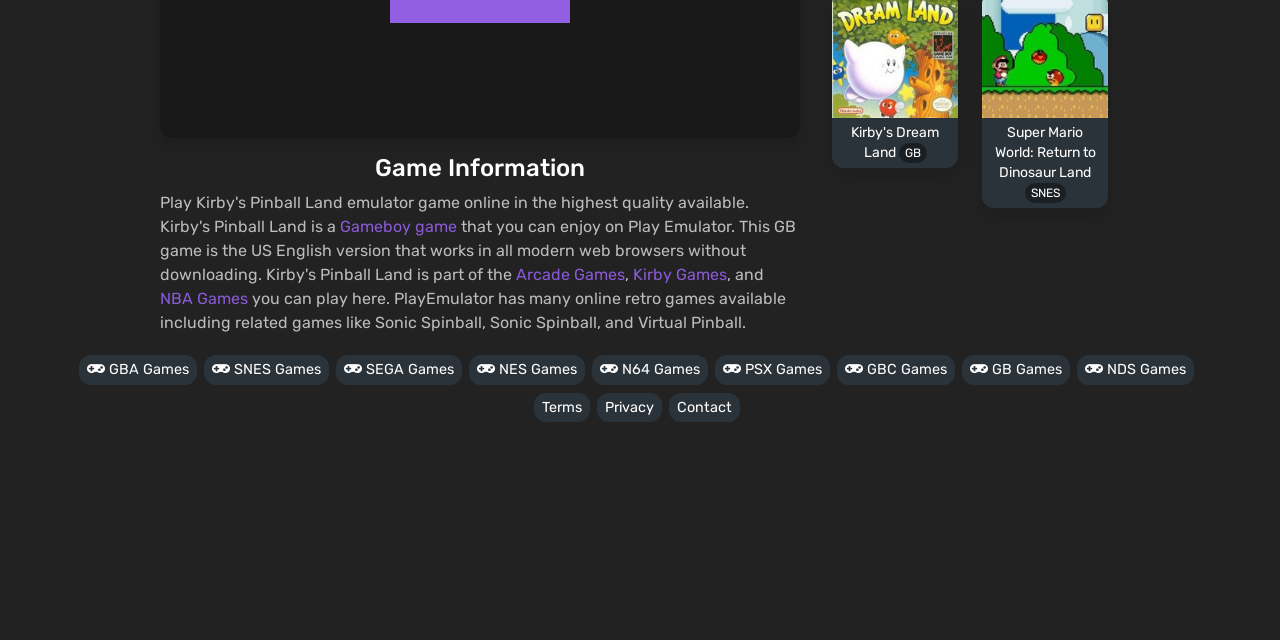Given the element description, predict the bounding box coordinates in the format (top-left x, top-left y, bottom-right x, bottom-right y), using floating point numbers between 0 and 1: Privacy

[0.466, 0.614, 0.517, 0.66]